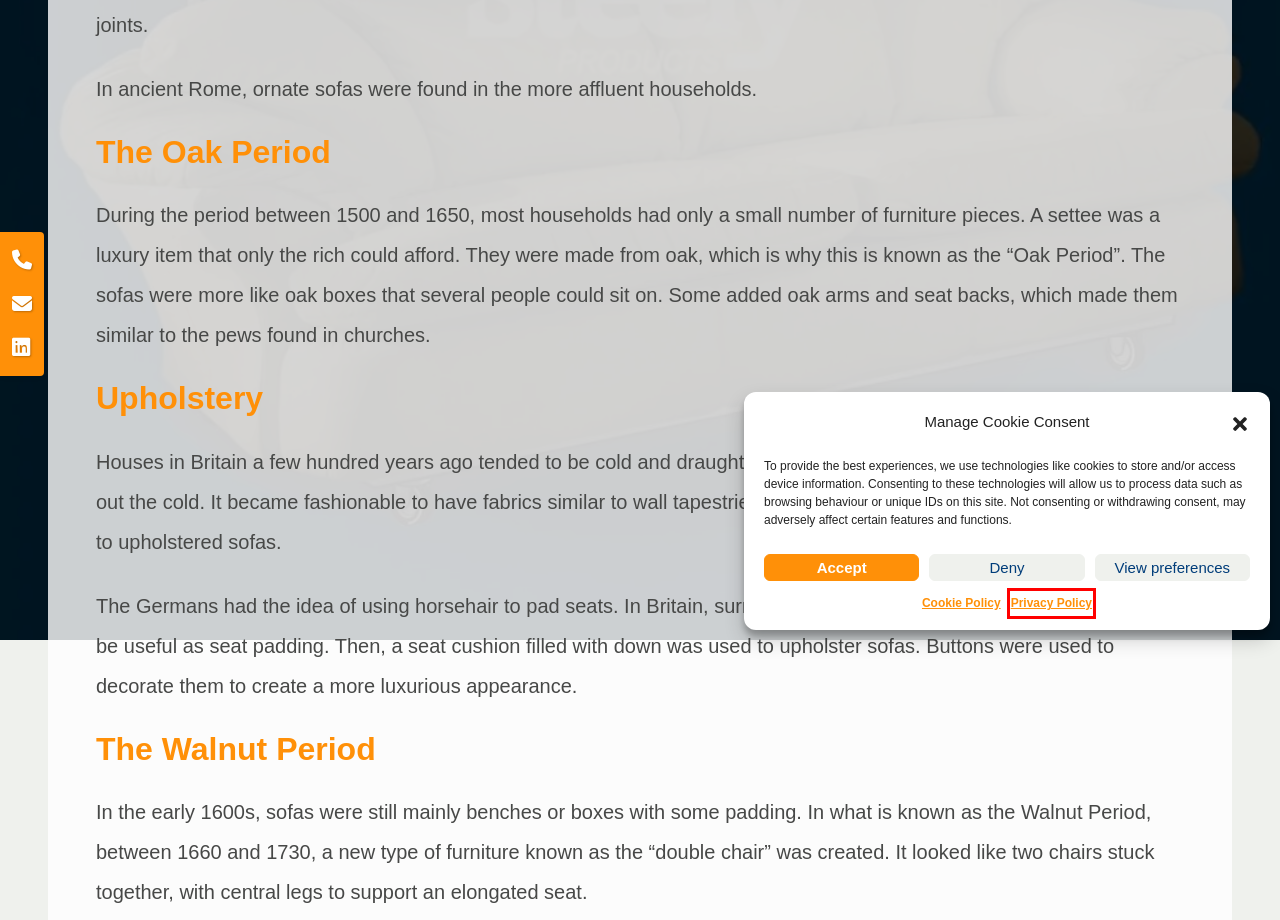You are given a screenshot of a webpage with a red bounding box around an element. Choose the most fitting webpage description for the page that appears after clicking the element within the red bounding box. Here are the candidates:
A. Products | Steely Products
B. Frequently Asked Questions | Steely Products
C. Furniture Handling Archives | Steely Products
D. Privacy Policy | Steely Products
E. Testimonials | Steely Products
F. Steely Products | Warehouse Furniture & Trolley Manufacturer
G. Blog And News Articles | Warehouse Tips | Steely Products
H. Cookie Policy (EU) | Steely Products

D